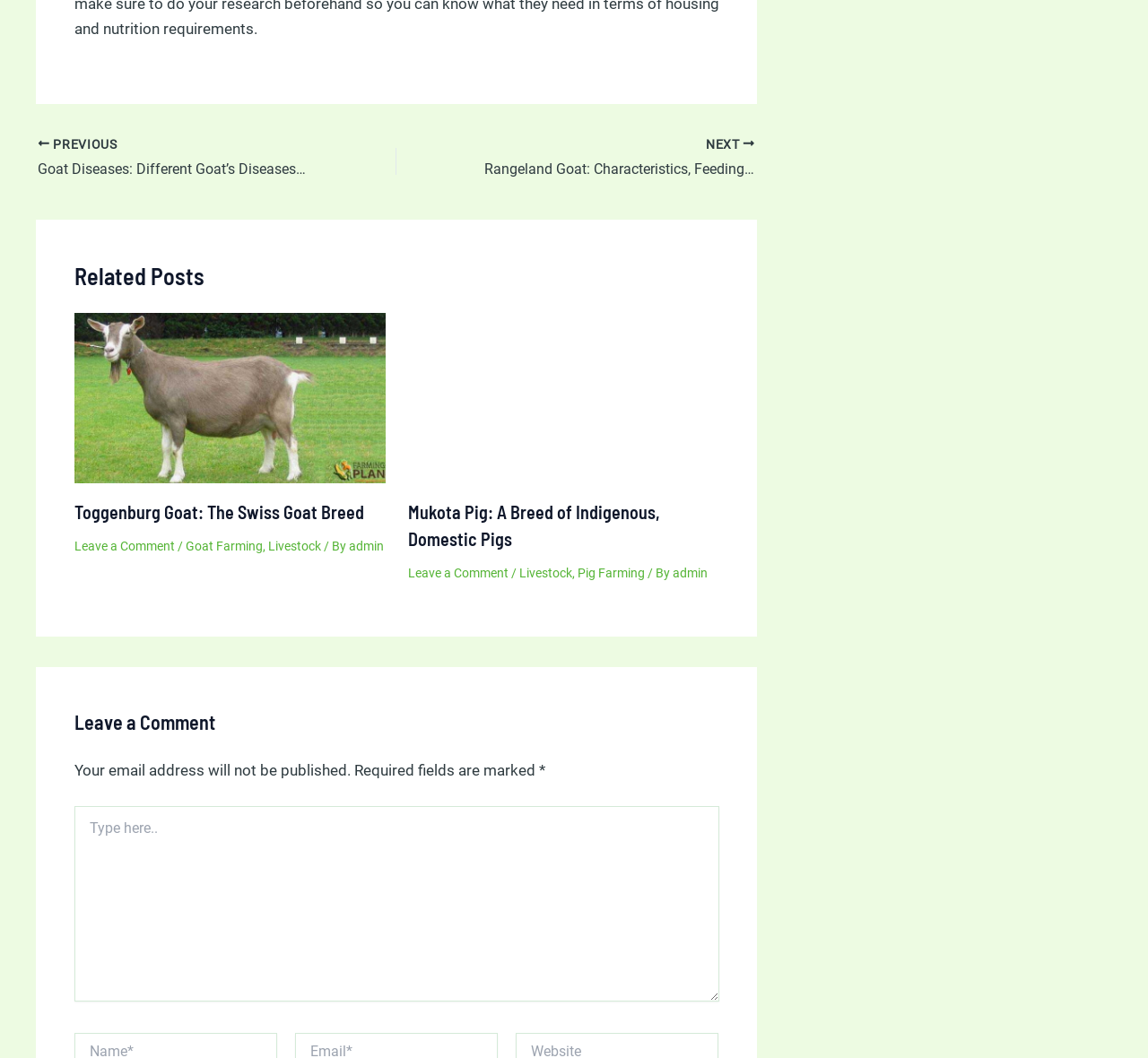Please locate the bounding box coordinates of the element that should be clicked to achieve the given instruction: "Type in the comment box".

[0.064, 0.761, 0.626, 0.946]